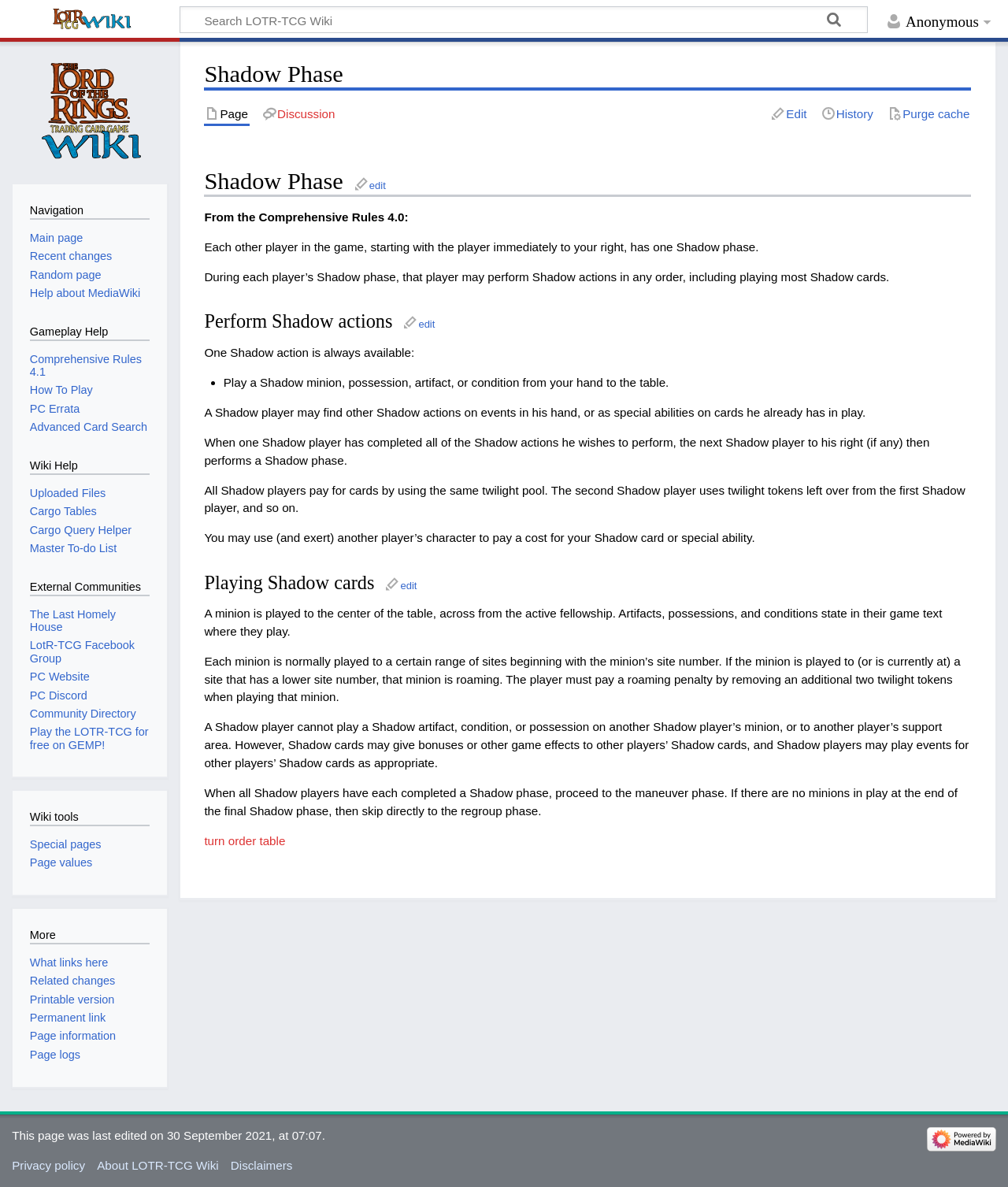Determine the bounding box coordinates in the format (top-left x, top-left y, bottom-right x, bottom-right y). Ensure all values are floating point numbers between 0 and 1. Identify the bounding box of the UI element described by: title="Visit the main page"

[0.012, 0.043, 0.166, 0.145]